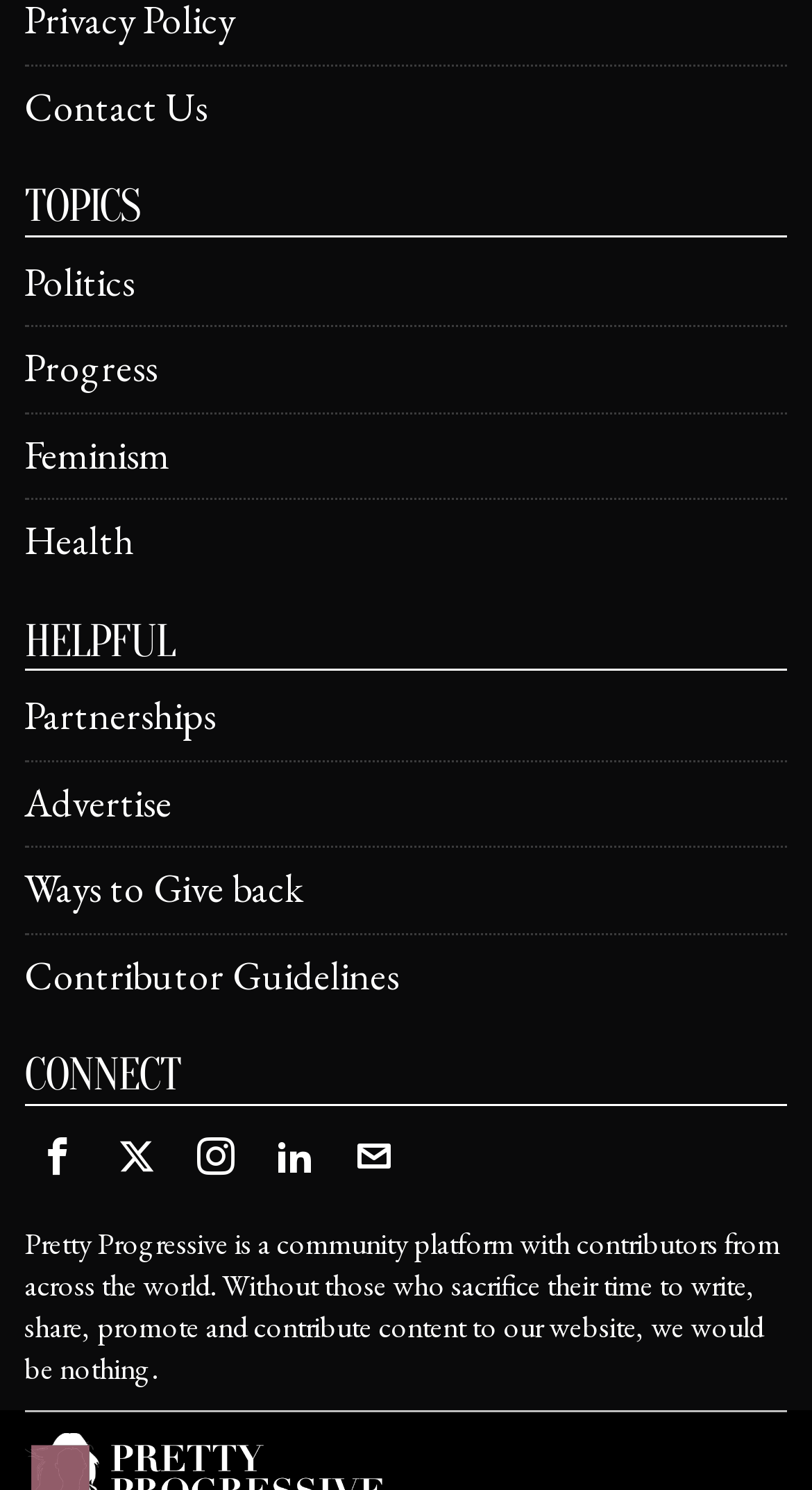What are the topics available on the platform?
Please answer the question with as much detail and depth as you can.

The topics available on the platform are listed under the 'TOPICS' heading, which includes links to 'Politics', 'Progress', 'Feminism', and 'Health'.